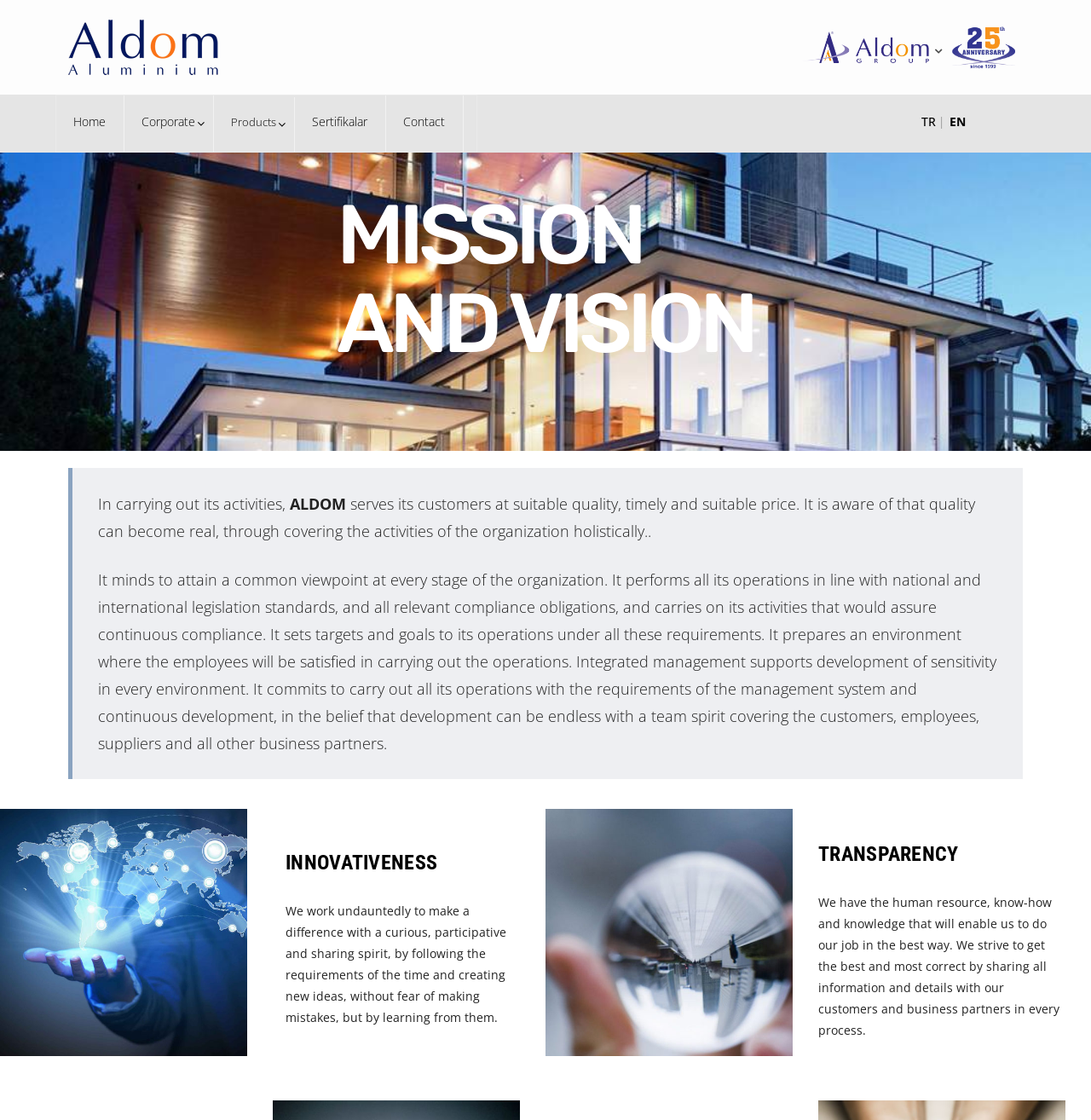Using the elements shown in the image, answer the question comprehensively: What is the company's approach to innovation?

According to the webpage, under the heading 'INNOVATIVENESS', it is mentioned that the company works undauntedly to make a difference with a curious, participative and sharing spirit, by following the requirements of the time and creating new ideas.